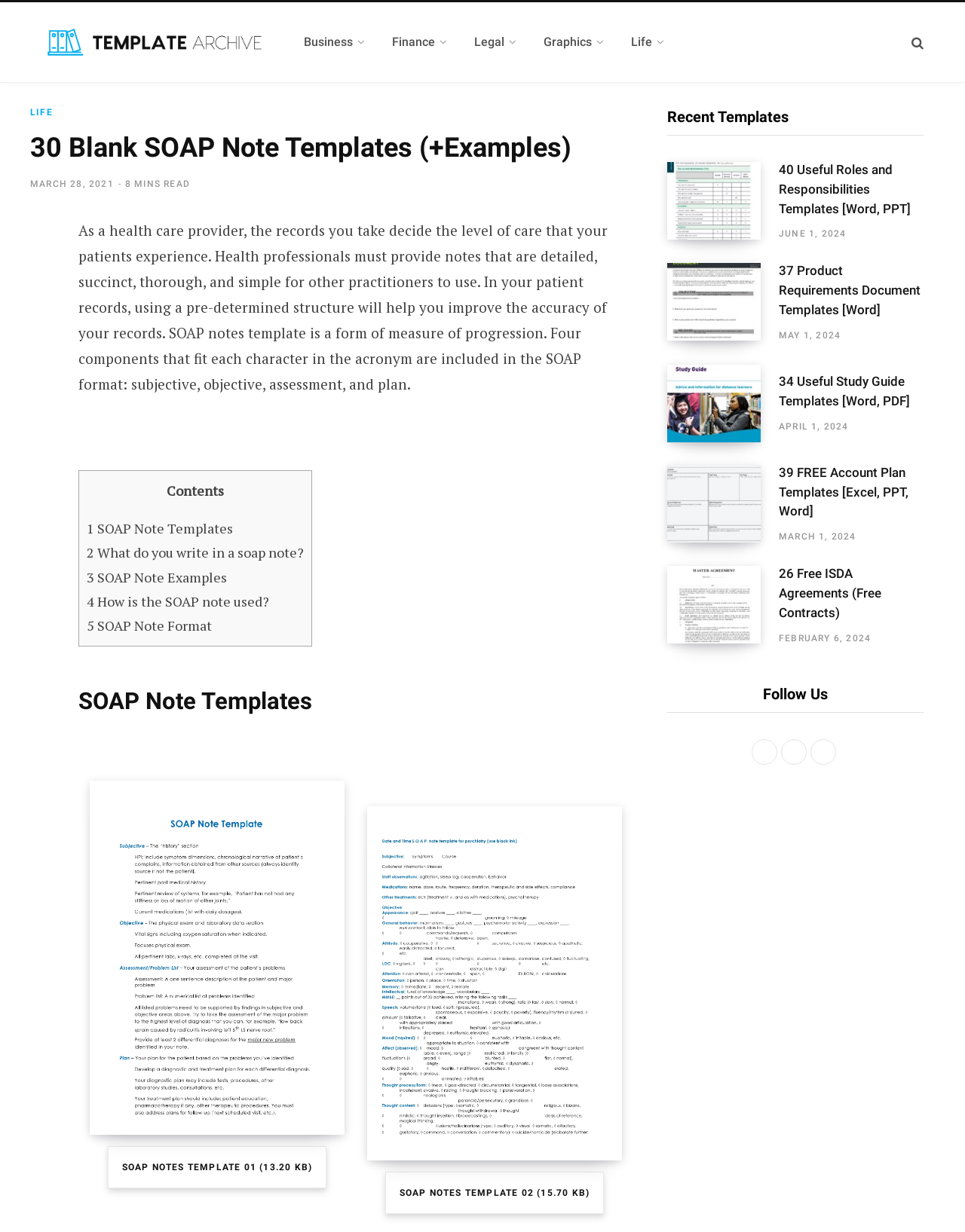Could you indicate the bounding box coordinates of the region to click in order to complete this instruction: "Download the 'SOAP NOTES TEMPLATE 01'".

[0.111, 0.93, 0.338, 0.964]